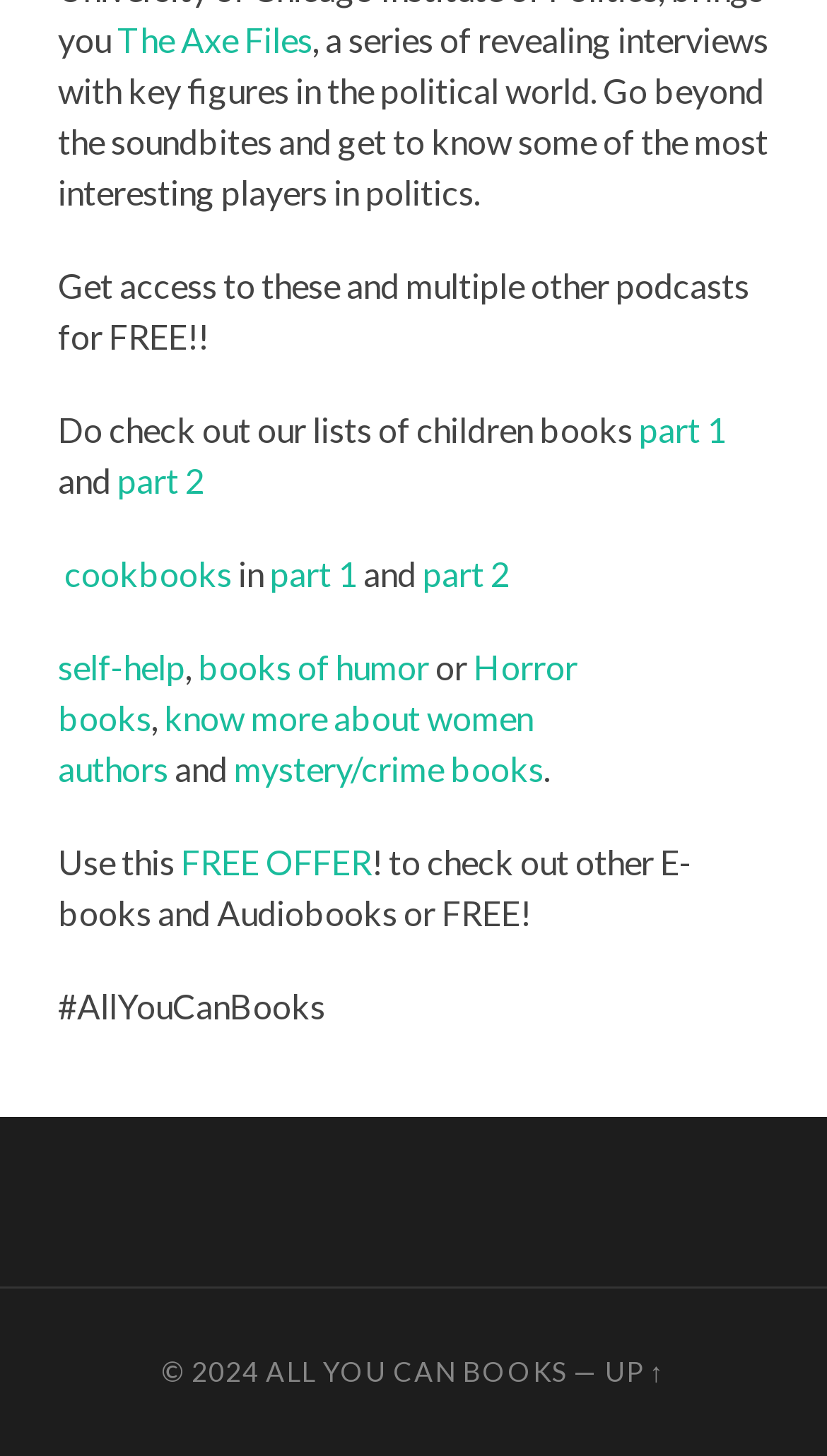Please locate the bounding box coordinates of the element's region that needs to be clicked to follow the instruction: "Claim the FREE OFFER". The bounding box coordinates should be provided as four float numbers between 0 and 1, i.e., [left, top, right, bottom].

[0.219, 0.578, 0.449, 0.606]